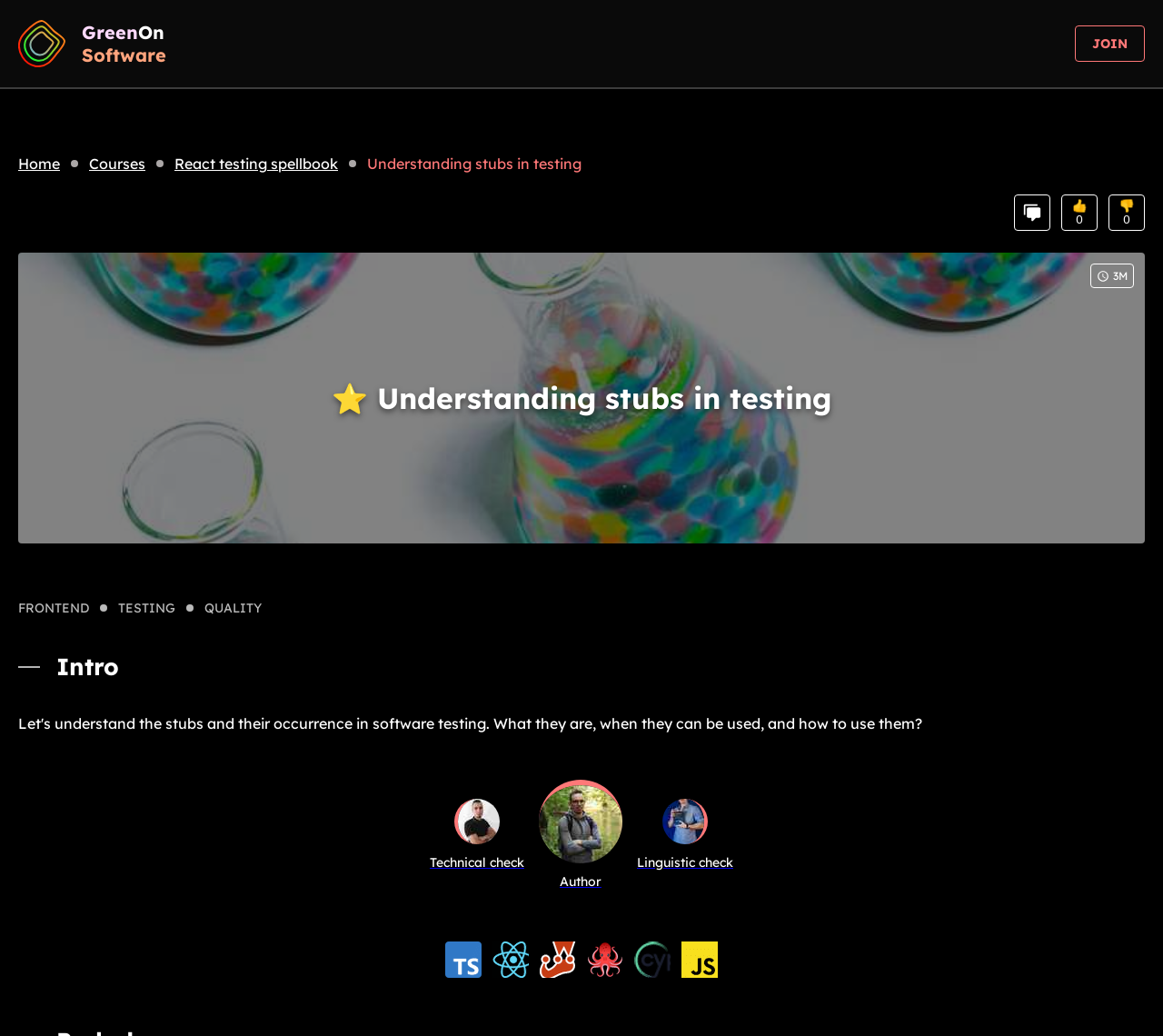Find the bounding box coordinates of the element's region that should be clicked in order to follow the given instruction: "Search for courses". The coordinates should consist of four float numbers between 0 and 1, i.e., [left, top, right, bottom].

None